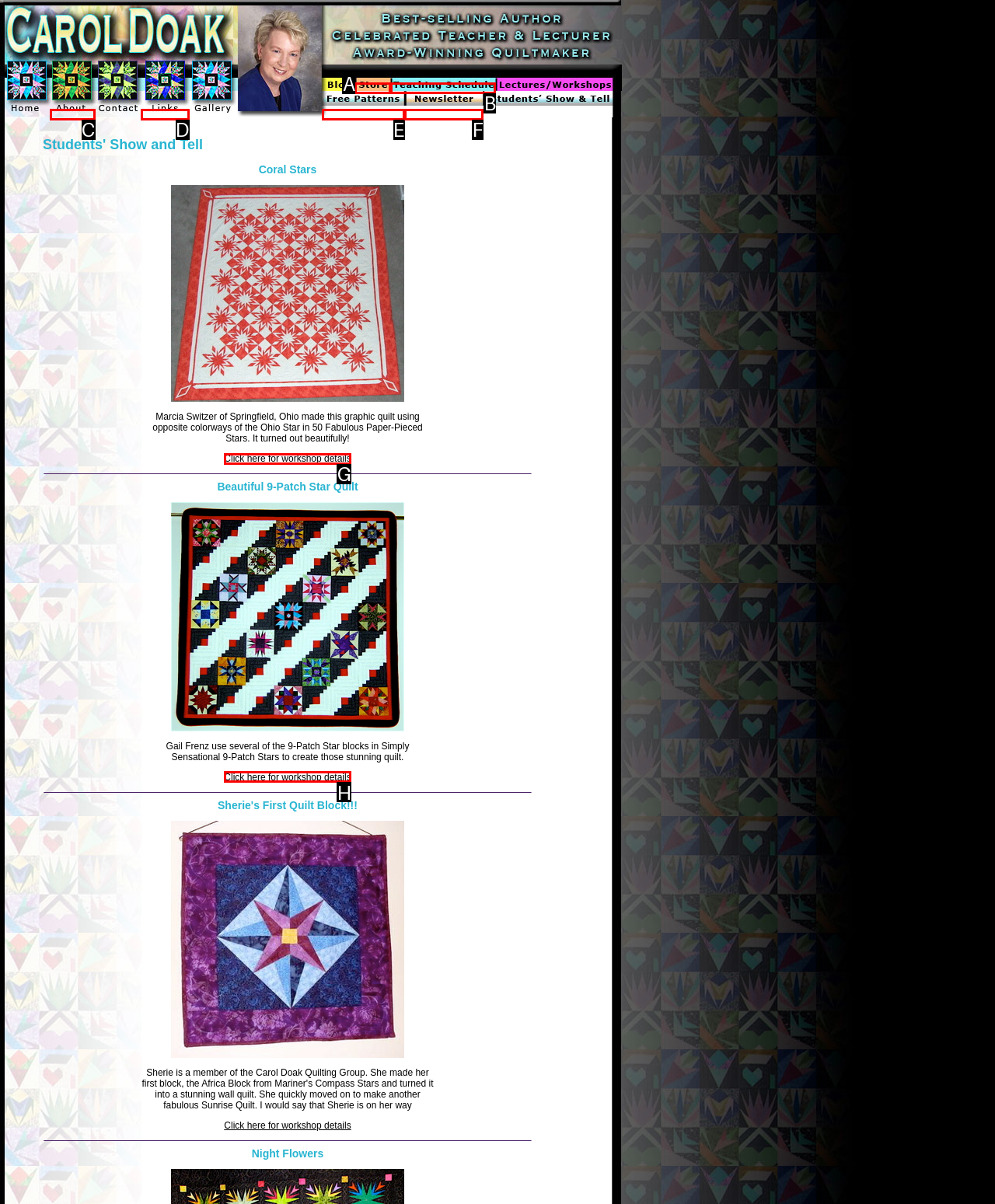Identify the letter of the UI element needed to carry out the task: Click on the link to view workshop details for Beautiful 9-Patch Star Quilt
Reply with the letter of the chosen option.

H